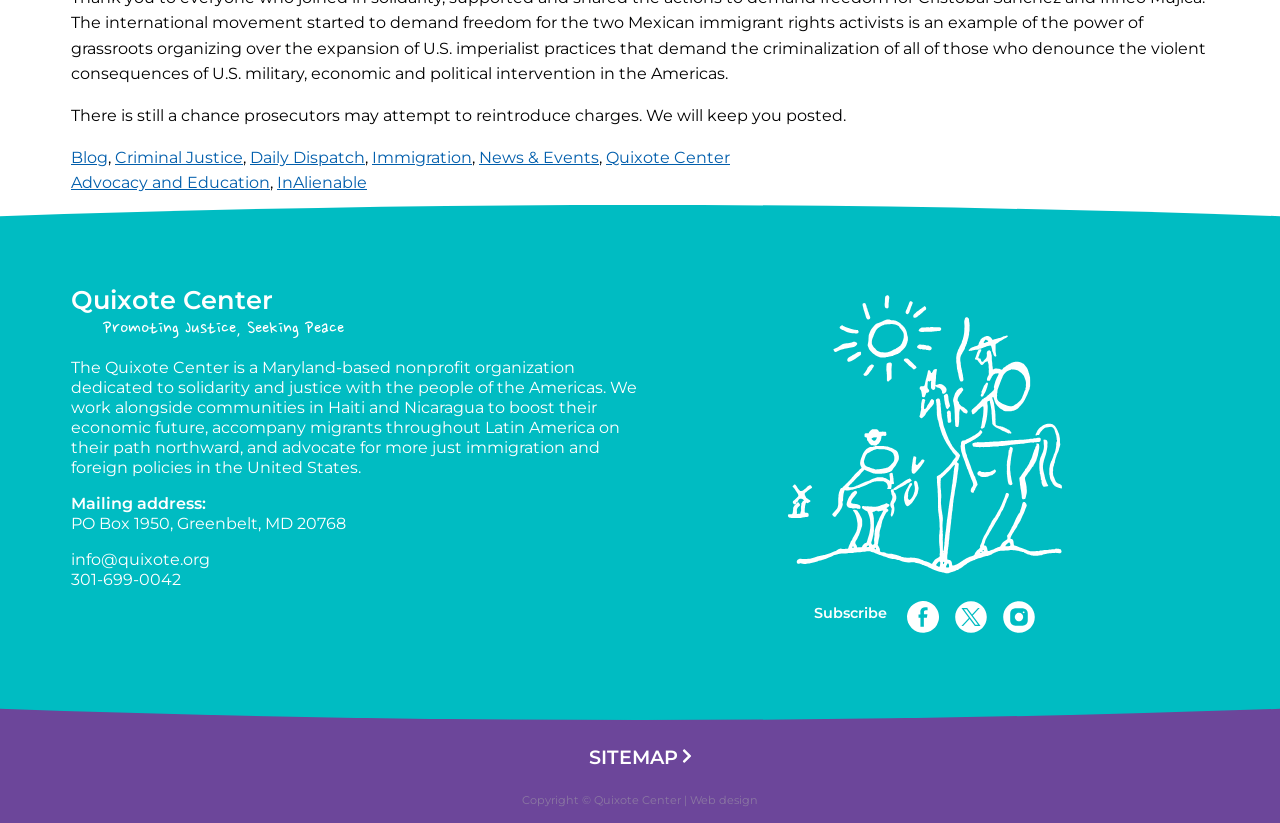With reference to the image, please provide a detailed answer to the following question: What is the name of the organization?

The name of the organization can be found in the static text element 'Quixote Center' at the top of the webpage, which is also repeated in the description of the organization.